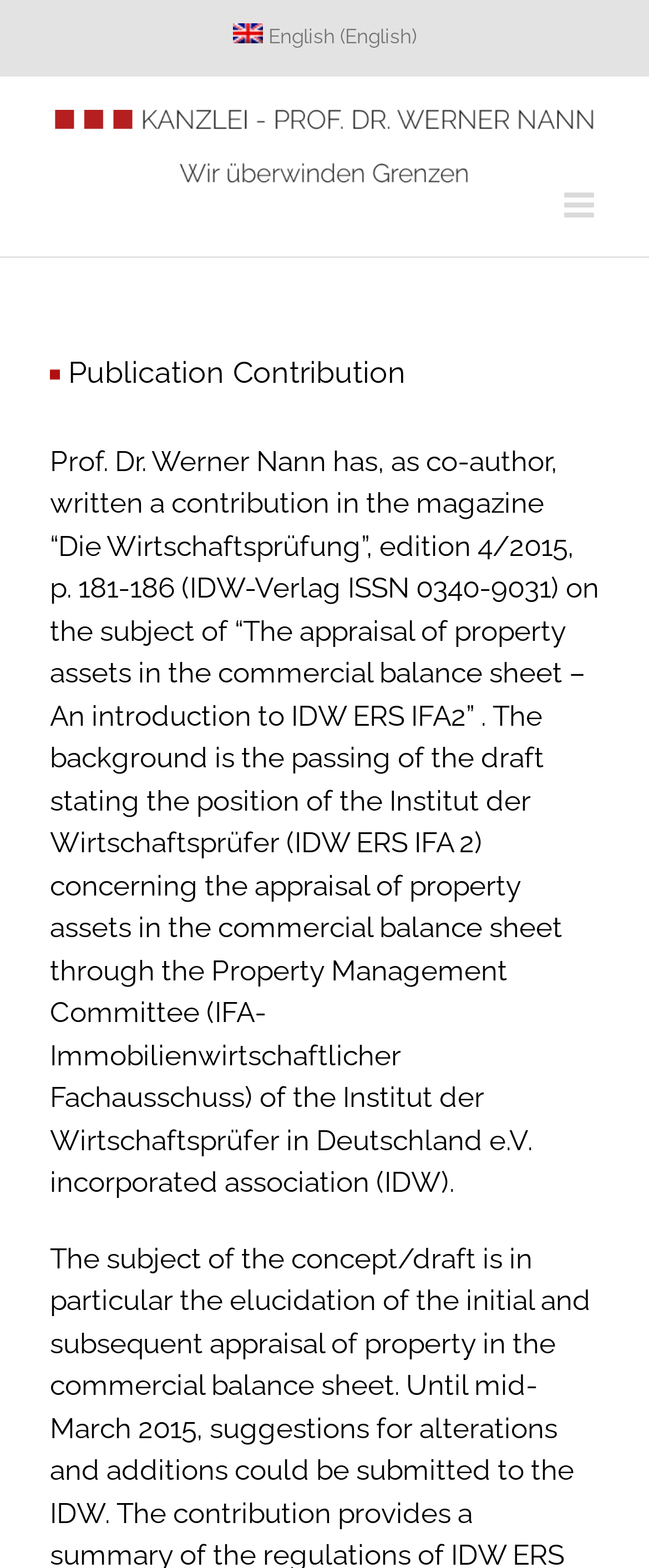What is the logo of the webpage?
Refer to the image and provide a detailed answer to the question.

I found the logo of the webpage by looking at the image element with the description 'My CMS Logo' which is located at the top of the webpage.